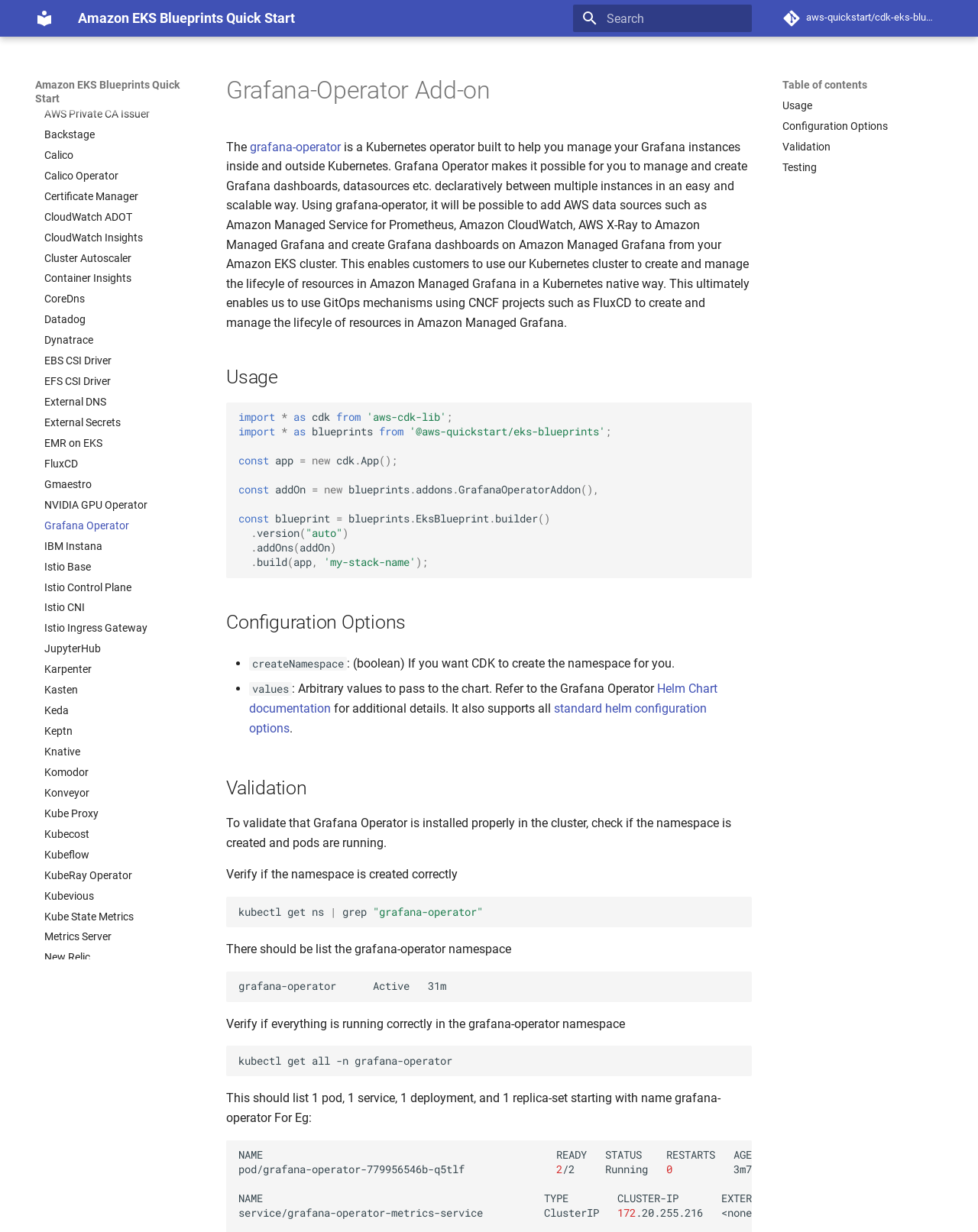Find the bounding box coordinates for the HTML element specified by: "standard helm configuration options".

[0.255, 0.569, 0.723, 0.597]